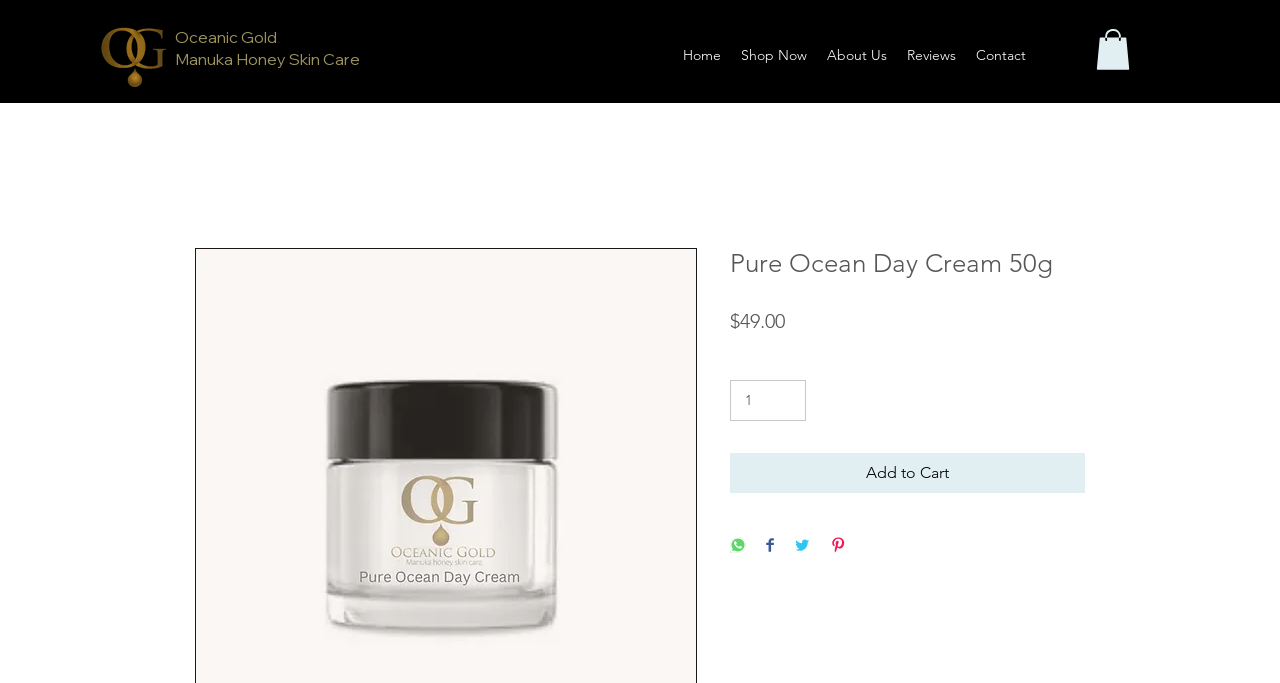Pinpoint the bounding box coordinates of the area that must be clicked to complete this instruction: "View product reviews".

[0.701, 0.059, 0.755, 0.102]